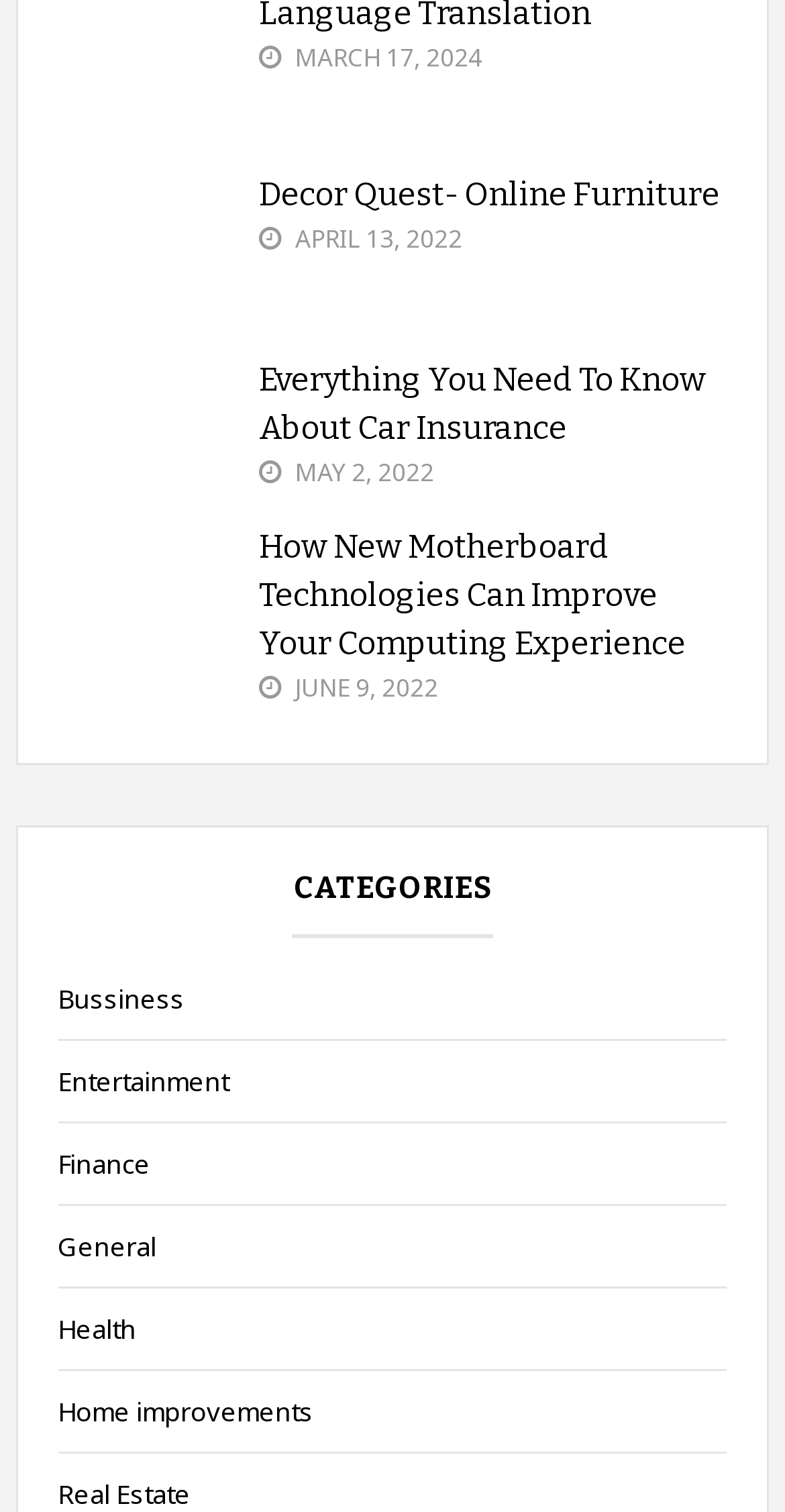Find the bounding box coordinates for the area that should be clicked to accomplish the instruction: "Check Number Locator & Number Detail app".

None